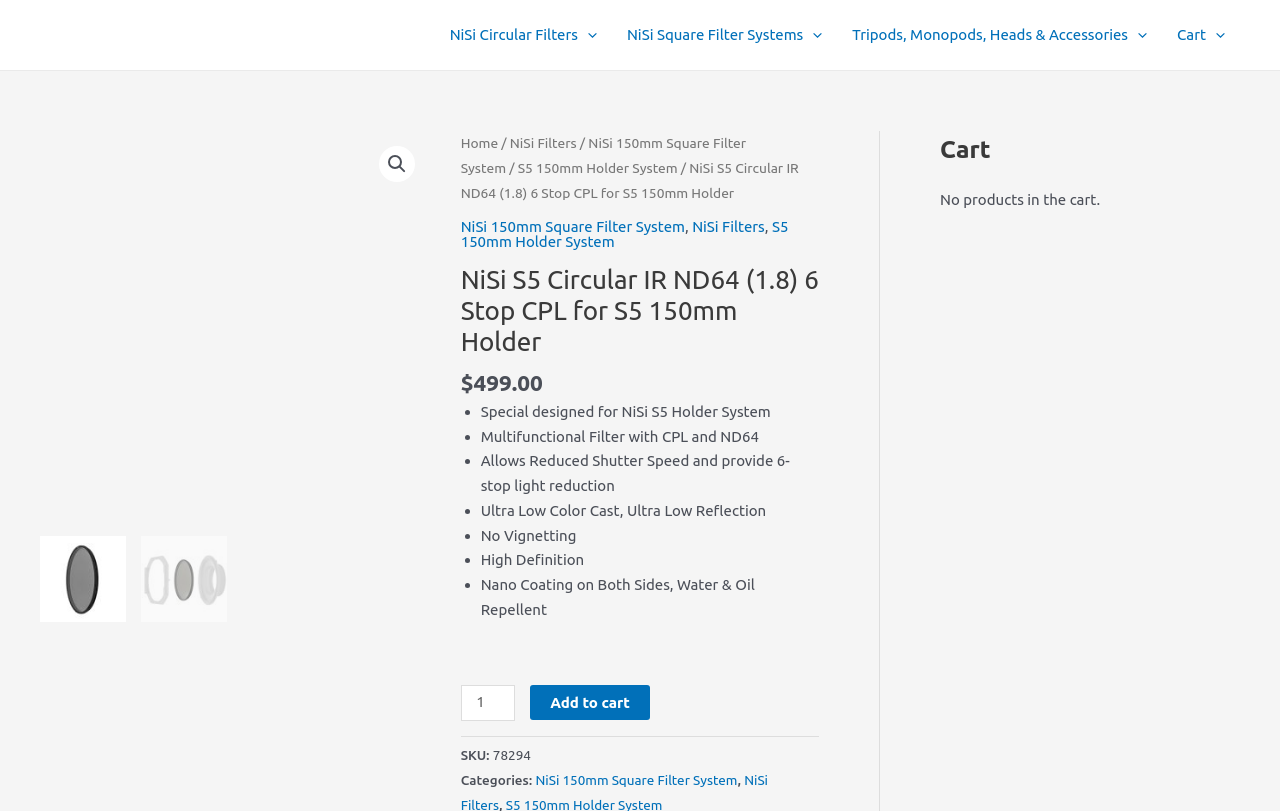How many stops of light reduction does the filter provide?
Carefully examine the image and provide a detailed answer to the question.

According to the product description, the NiSi S5 Circular IR ND64 filter allows for 6-stop light reduction, which is mentioned in the list of features.